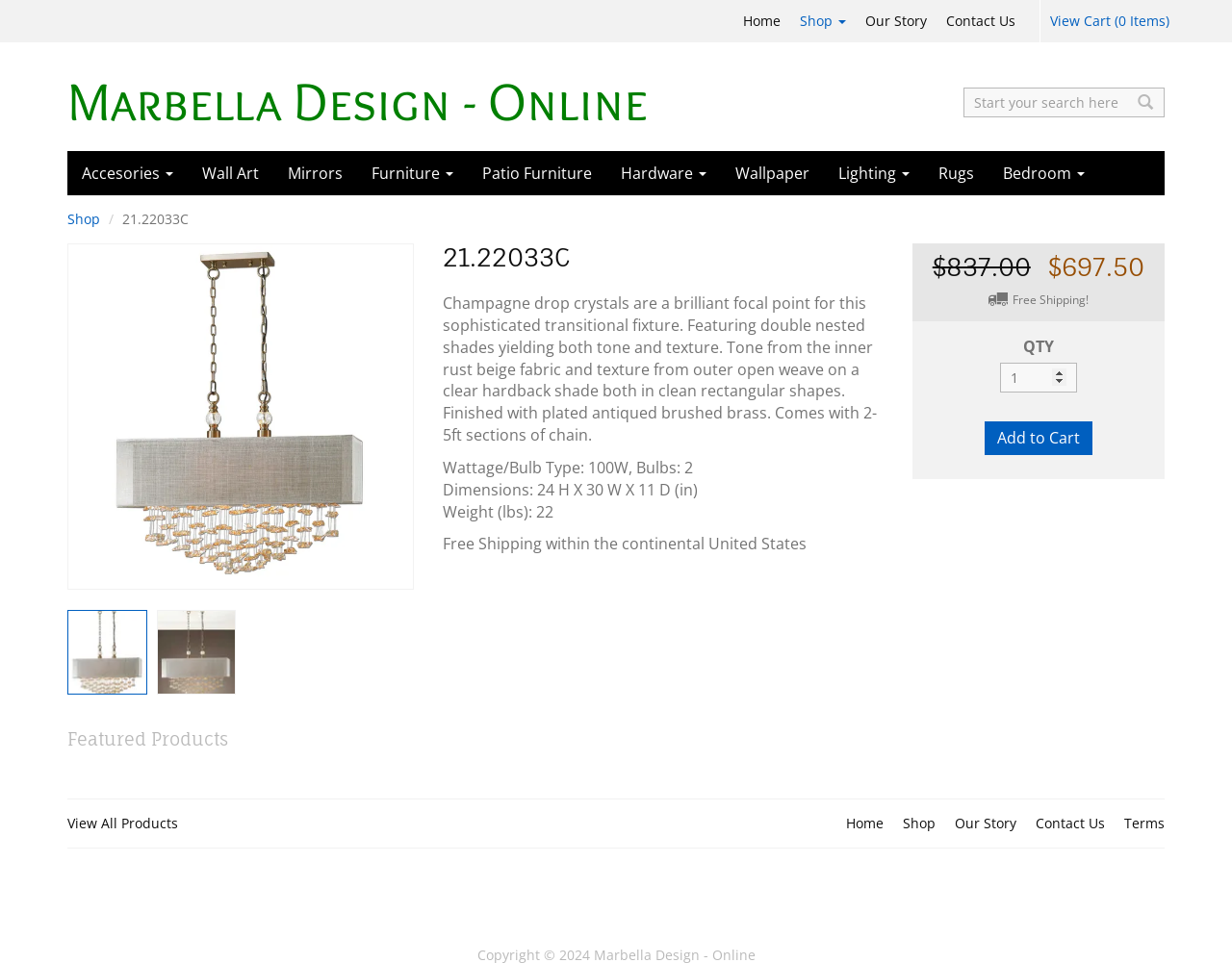Determine the bounding box coordinates for the area that needs to be clicked to fulfill this task: "Call the phone number". The coordinates must be given as four float numbers between 0 and 1, i.e., [left, top, right, bottom].

None